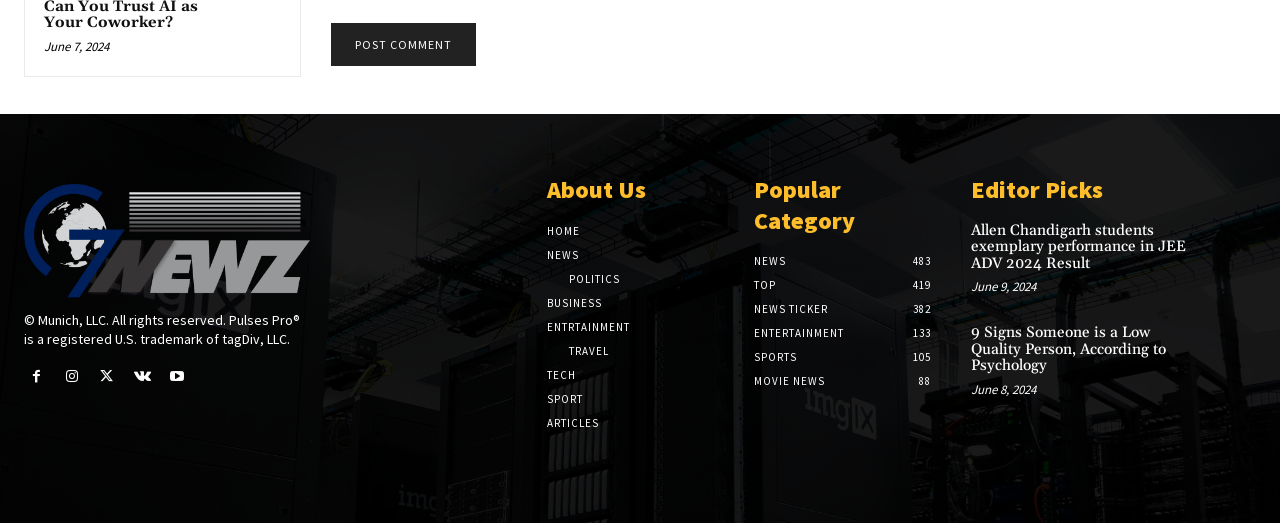Show me the bounding box coordinates of the clickable region to achieve the task as per the instruction: "Read the article about Allen Chandigarh students".

[0.758, 0.422, 0.926, 0.522]